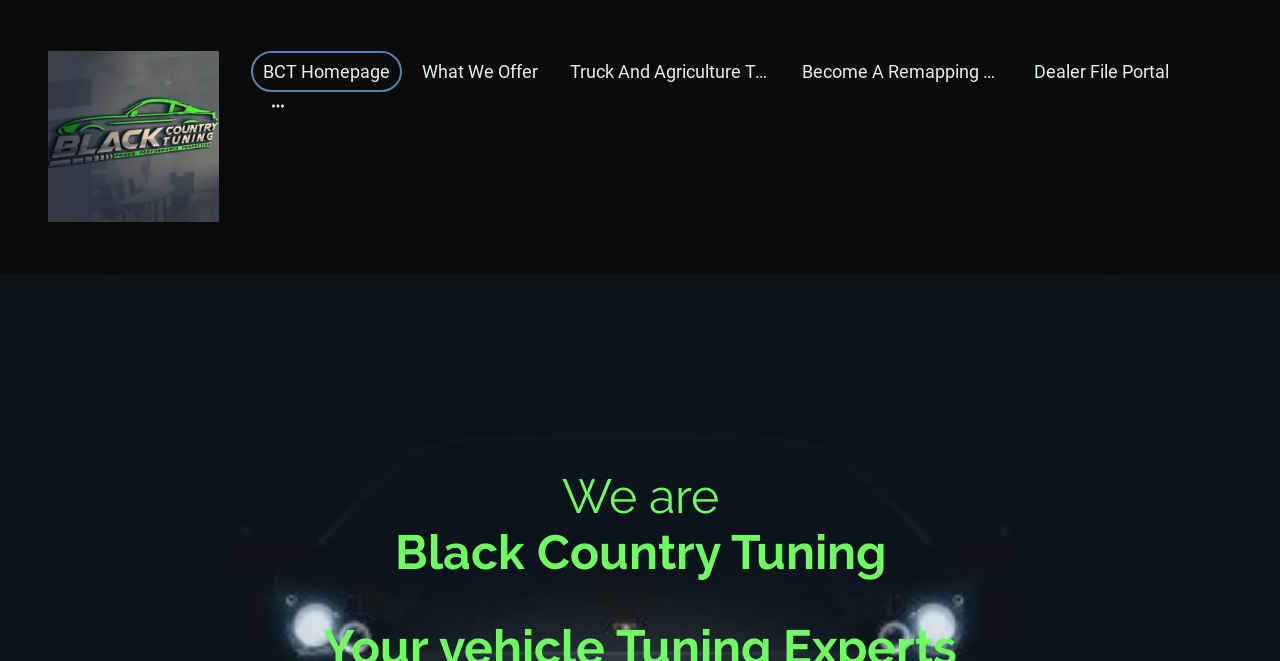What is the 'Dealer File Portal' link for?
Answer the question with a single word or phrase derived from the image.

For dealers to access files